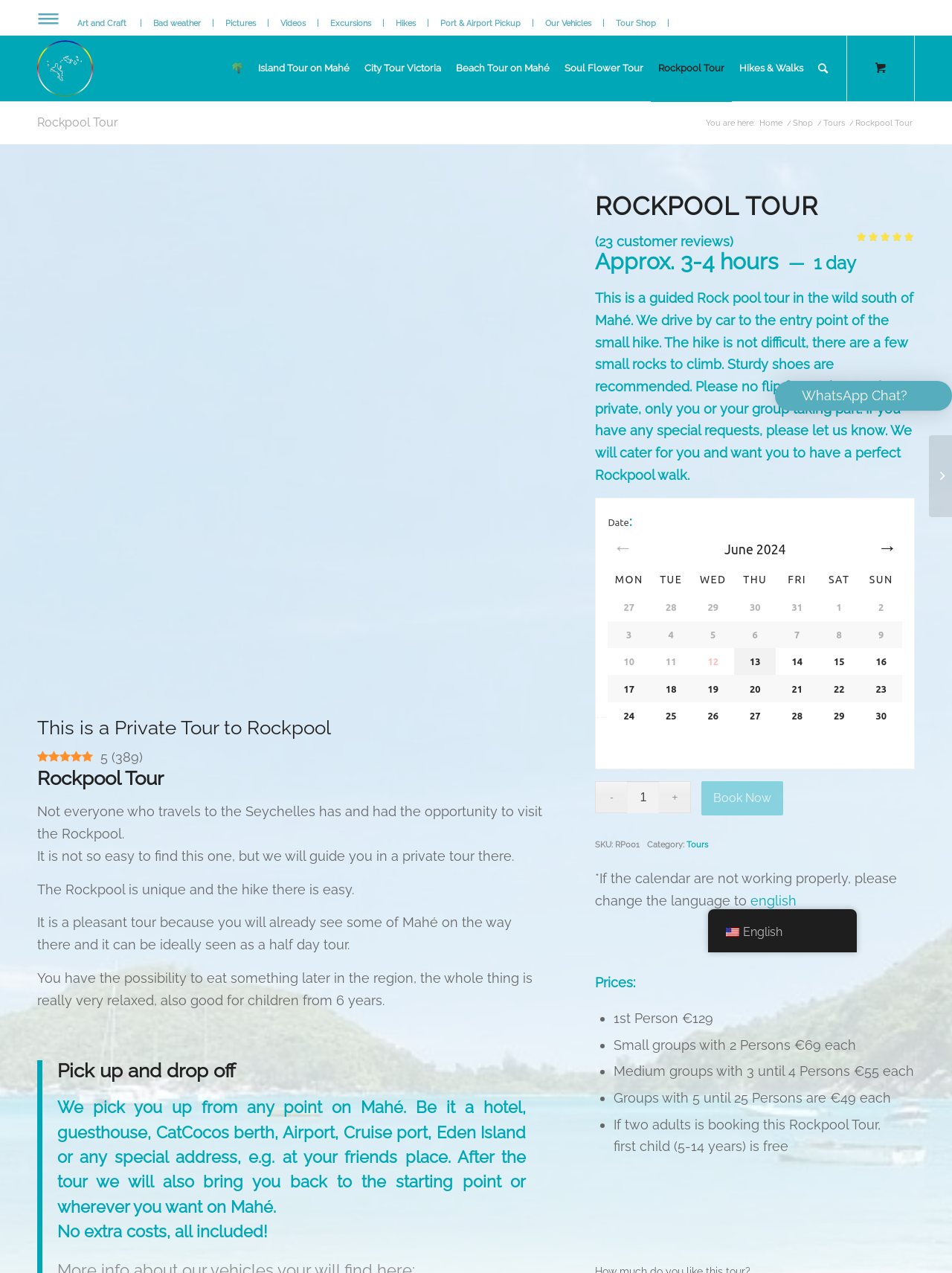Please respond to the question using a single word or phrase:
What is the rating of the Rockpool tour based on customer reviews?

5.00 out of 5